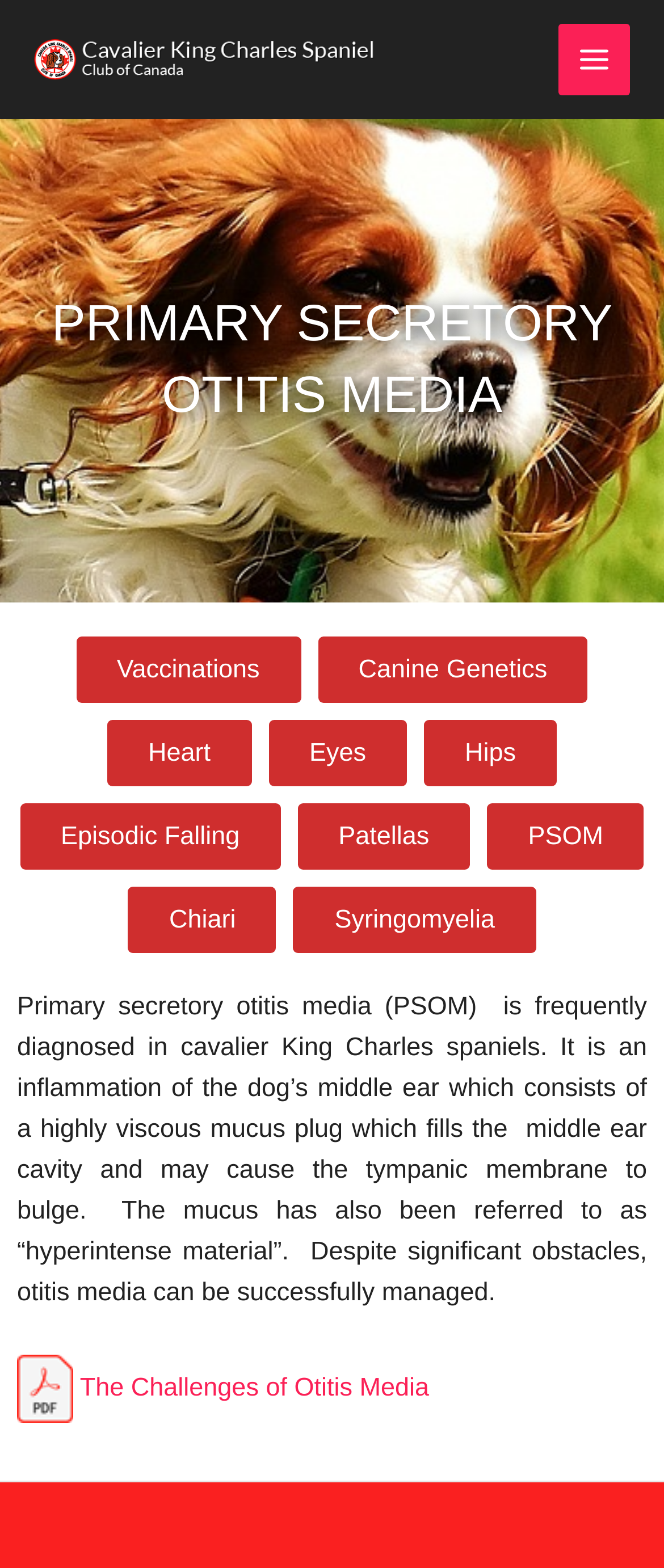Locate and extract the headline of this webpage.

PRIMARY SECRETORY OTITIS MEDIA